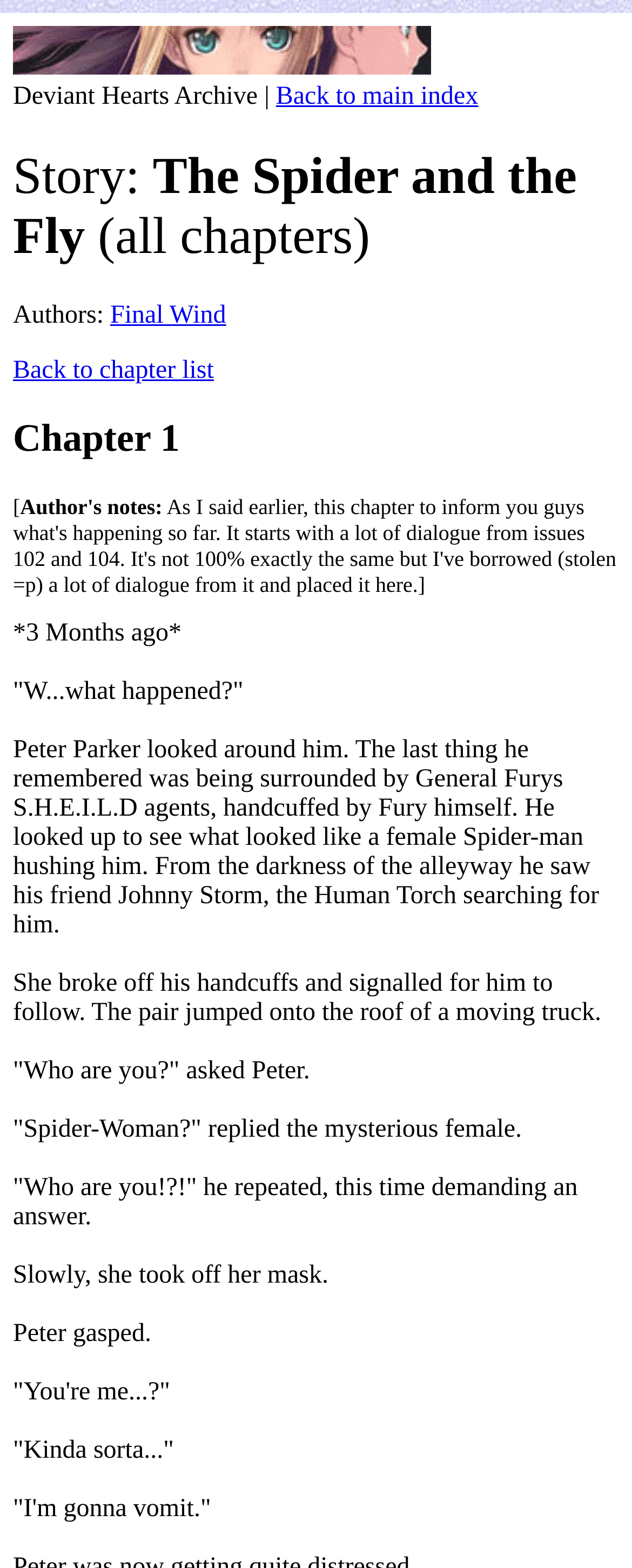Respond with a single word or phrase for the following question: 
What is the name of the archive?

Deviant Hearts Archive